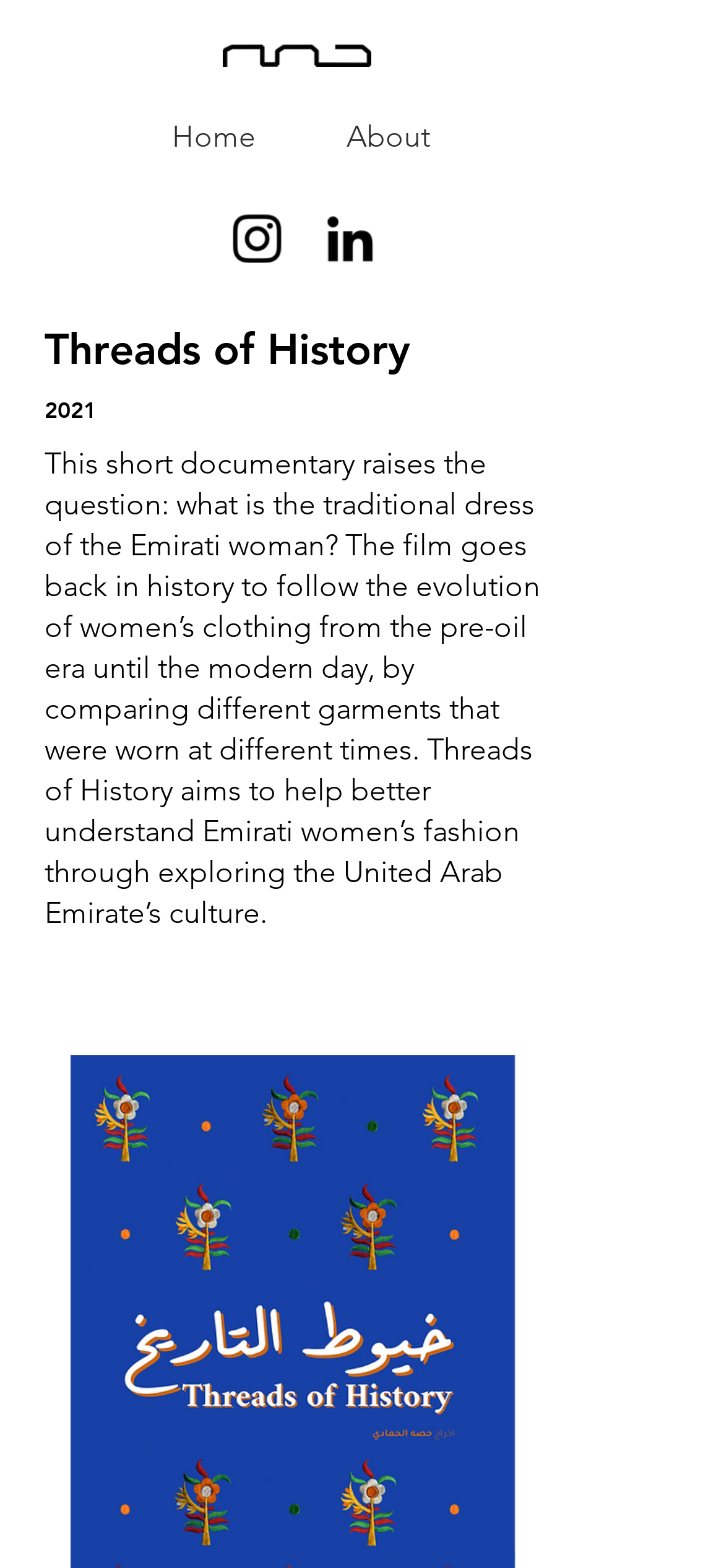Respond to the following question with a brief word or phrase:
What social media platform is represented by the image with the bounding box [0.31, 0.131, 0.4, 0.173]?

Instagram